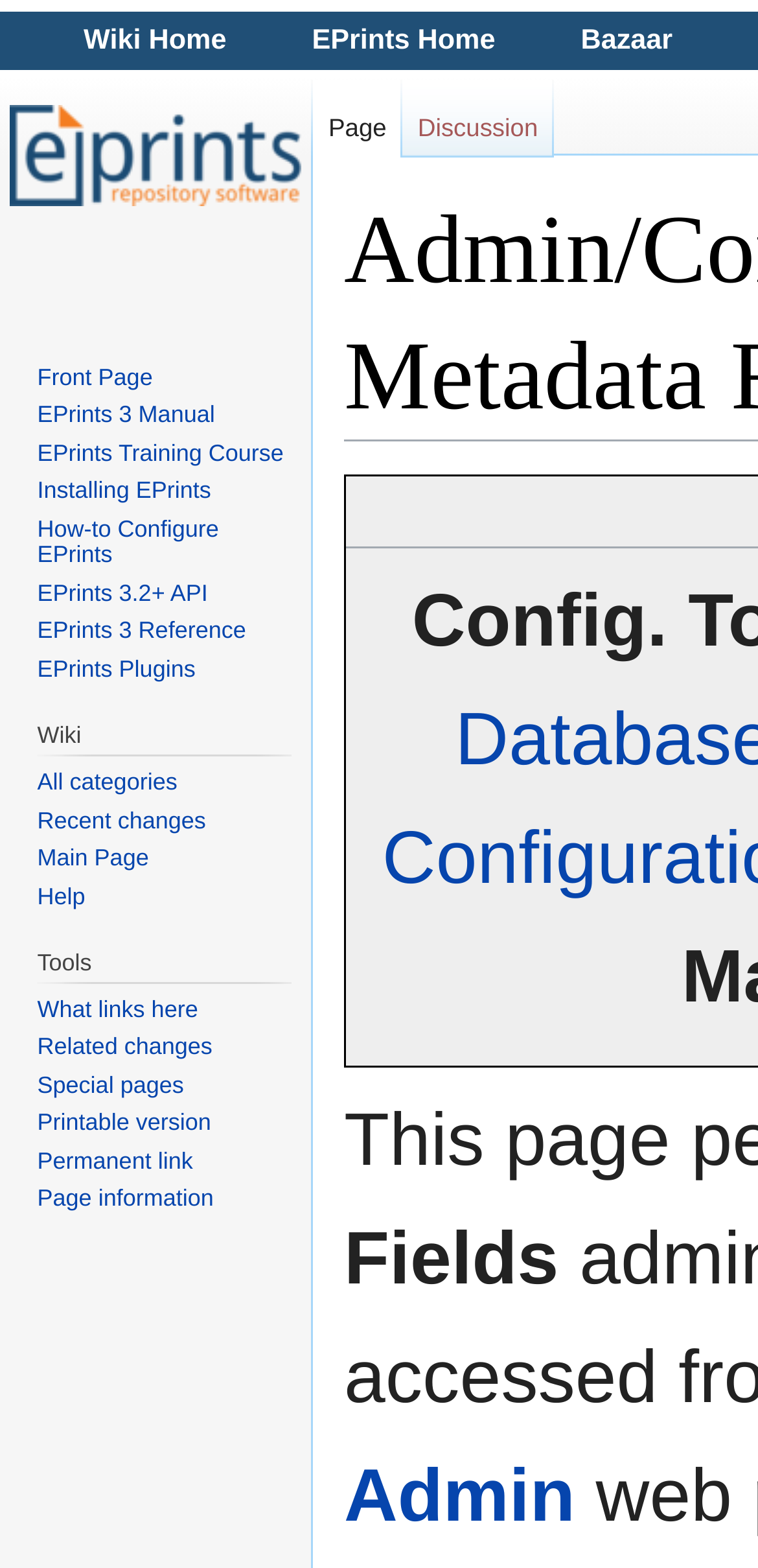What is the first navigation option?
Answer with a single word or phrase by referring to the visual content.

Namespaces